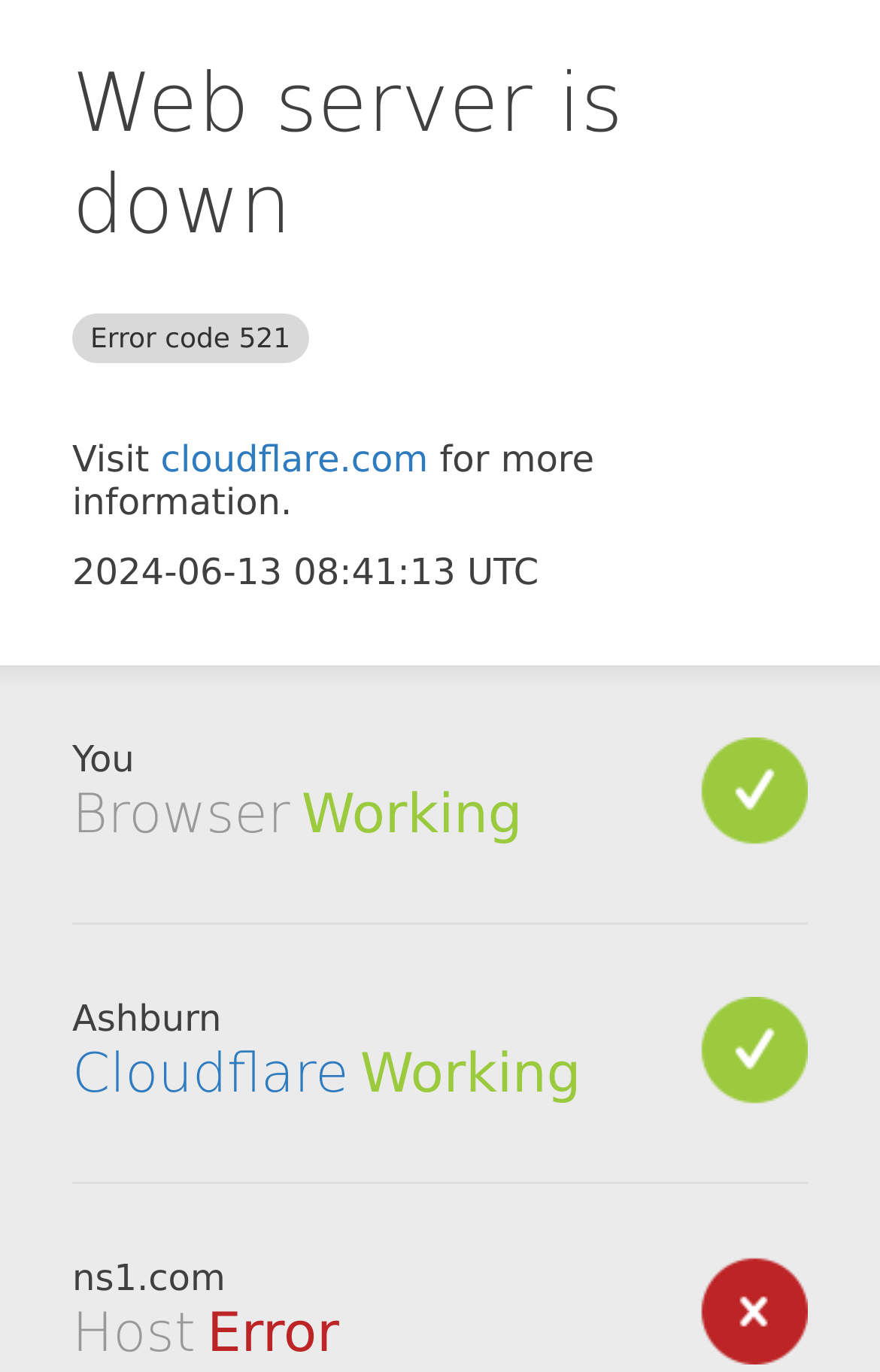Kindly respond to the following question with a single word or a brief phrase: 
What is the error code?

521